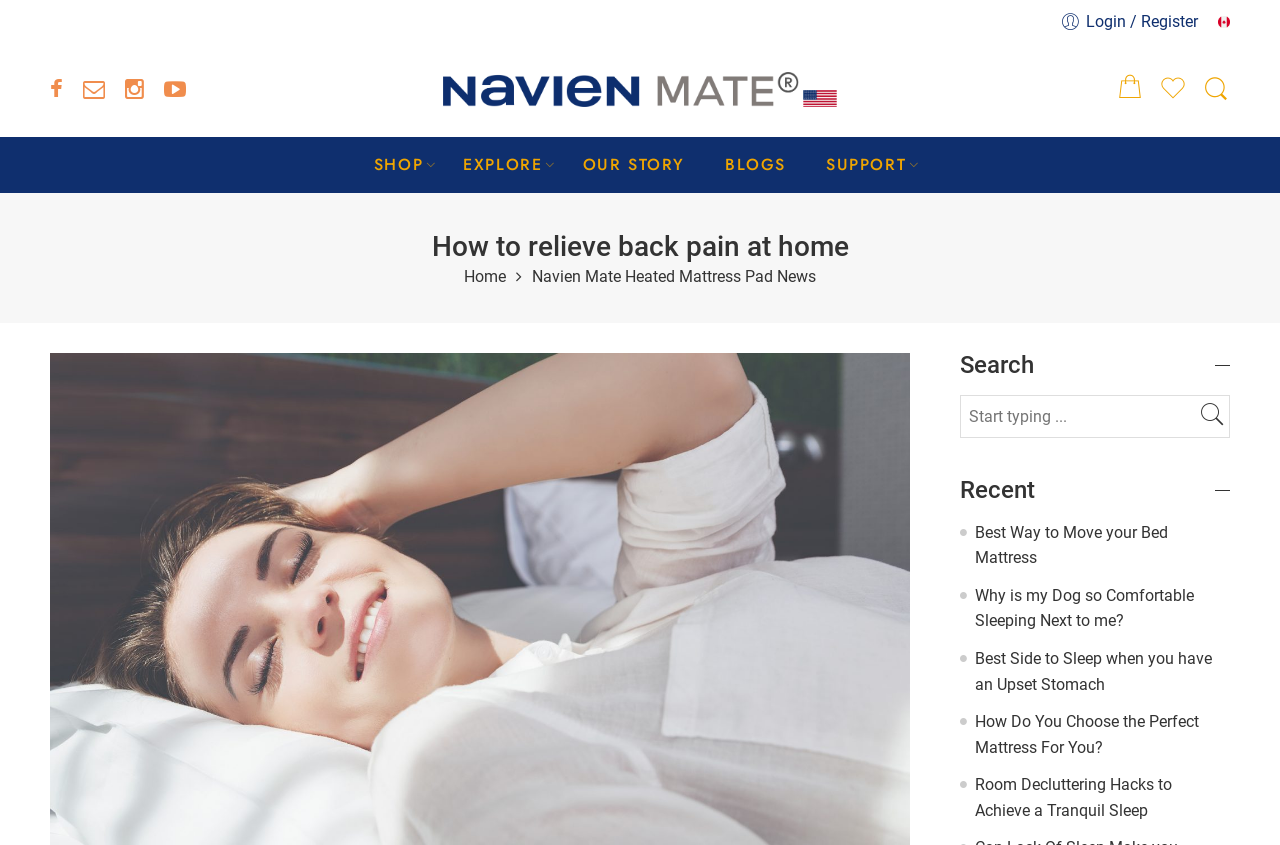Pinpoint the bounding box coordinates of the area that must be clicked to complete this instruction: "Click on the login/register button".

[0.828, 0.007, 0.936, 0.045]